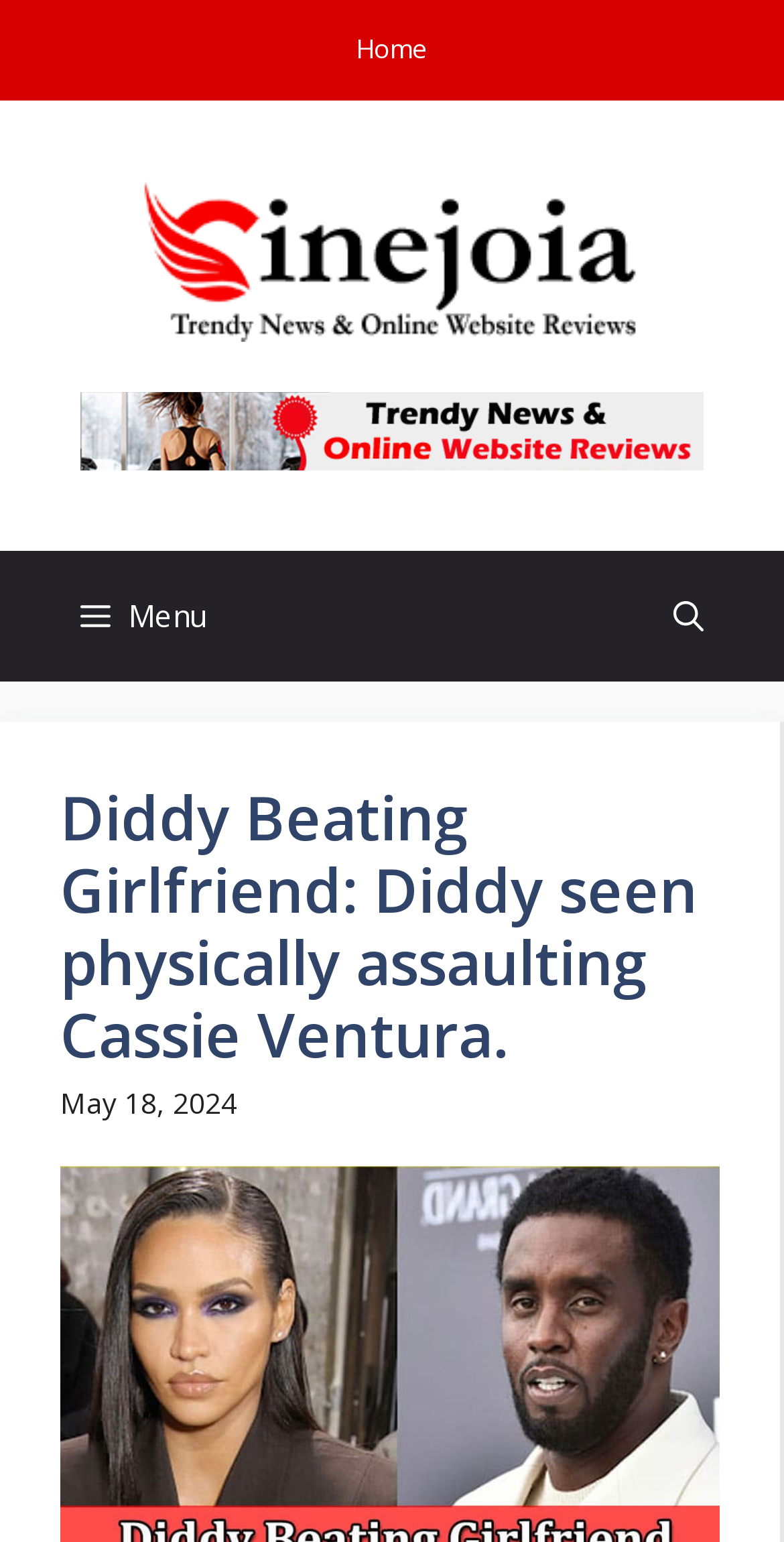Produce an extensive caption that describes everything on the webpage.

The webpage is a news website with a focus on trending news and online reviews. At the top, there is a banner that spans the entire width of the page, containing a link to the site's homepage labeled "Cinejoia" accompanied by an image of the same name. Below the banner, there is a navigation menu with a "Menu" button on the left and an "Open search" button on the right.

The main content of the page is a news article with a heading that reads "Diddy Beating Girlfriend: Diddy seen physically assaulting Cassie Ventura." The article is positioned below the navigation menu and takes up most of the page's width. The heading is followed by a link to the article and a timestamp indicating that it was published on May 18, 2024.

There are also some complementary elements on the page, including a link to the "Home" page at the top, and a figure element below the banner, although their contents are not specified. Overall, the page has a simple layout with a clear focus on presenting news articles to the user.